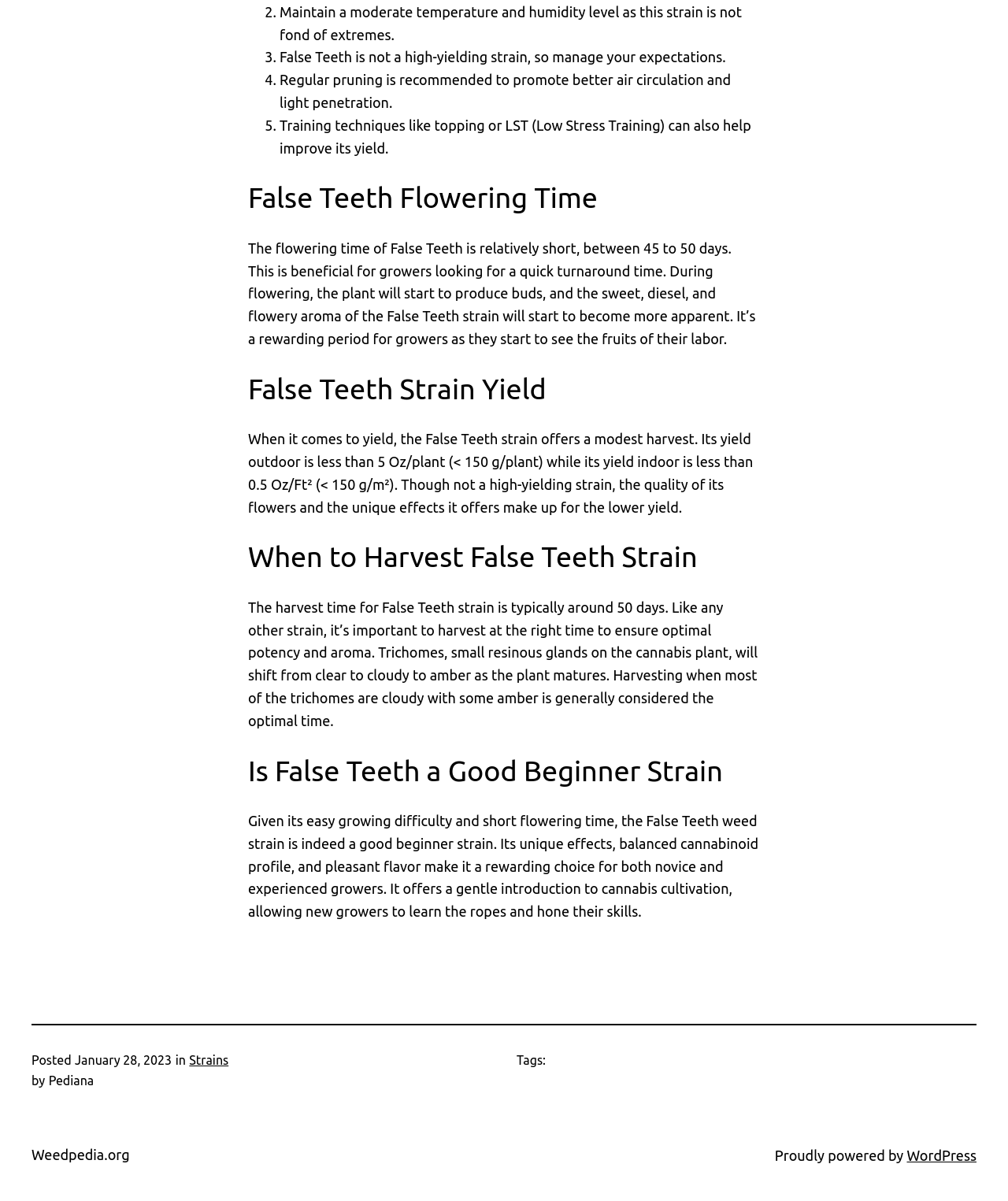Given the webpage screenshot and the description, determine the bounding box coordinates (top-left x, top-left y, bottom-right x, bottom-right y) that define the location of the UI element matching this description: WordPress

[0.9, 0.955, 0.969, 0.968]